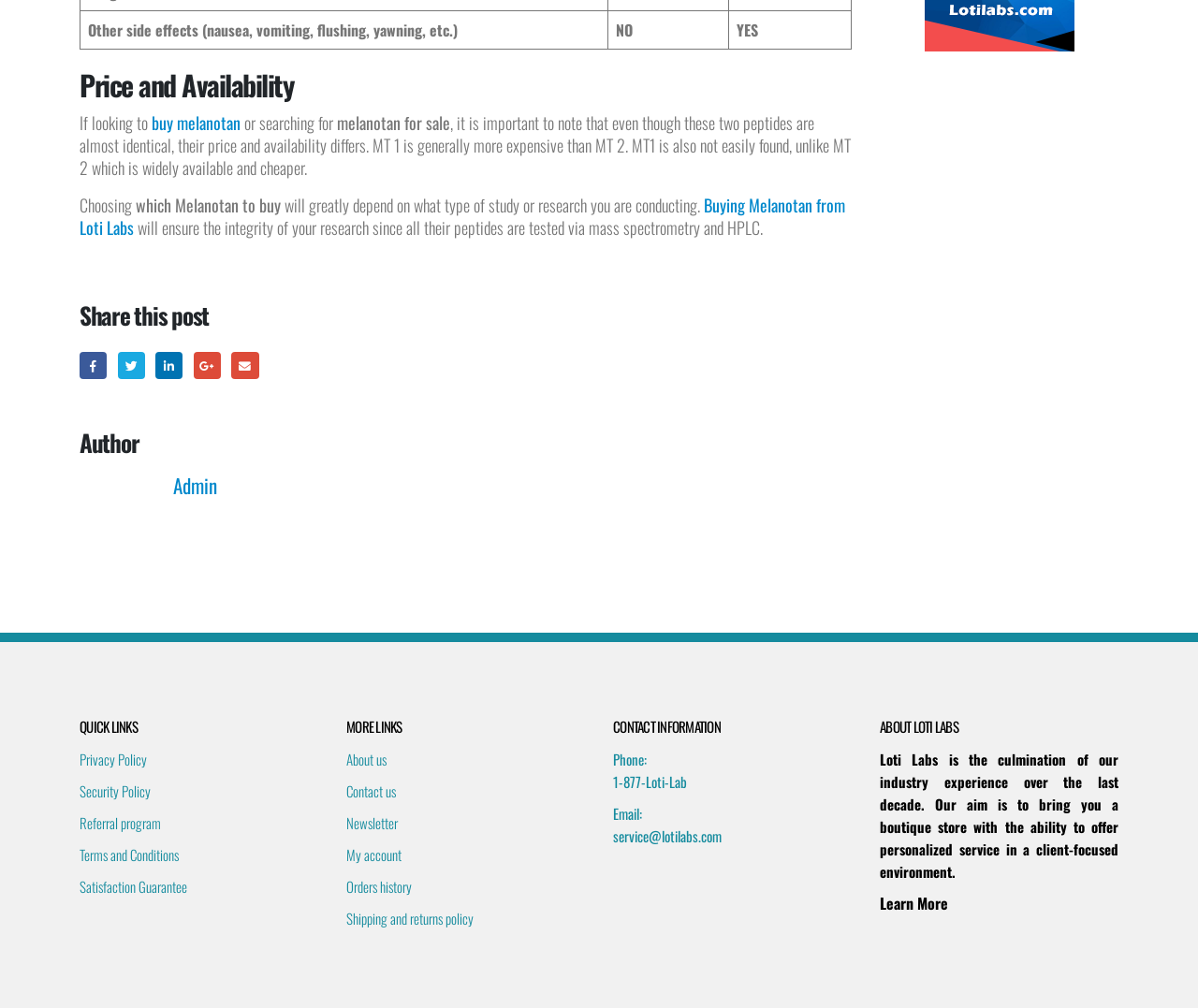Pinpoint the bounding box coordinates for the area that should be clicked to perform the following instruction: "Choose 'YES'".

[0.608, 0.011, 0.711, 0.049]